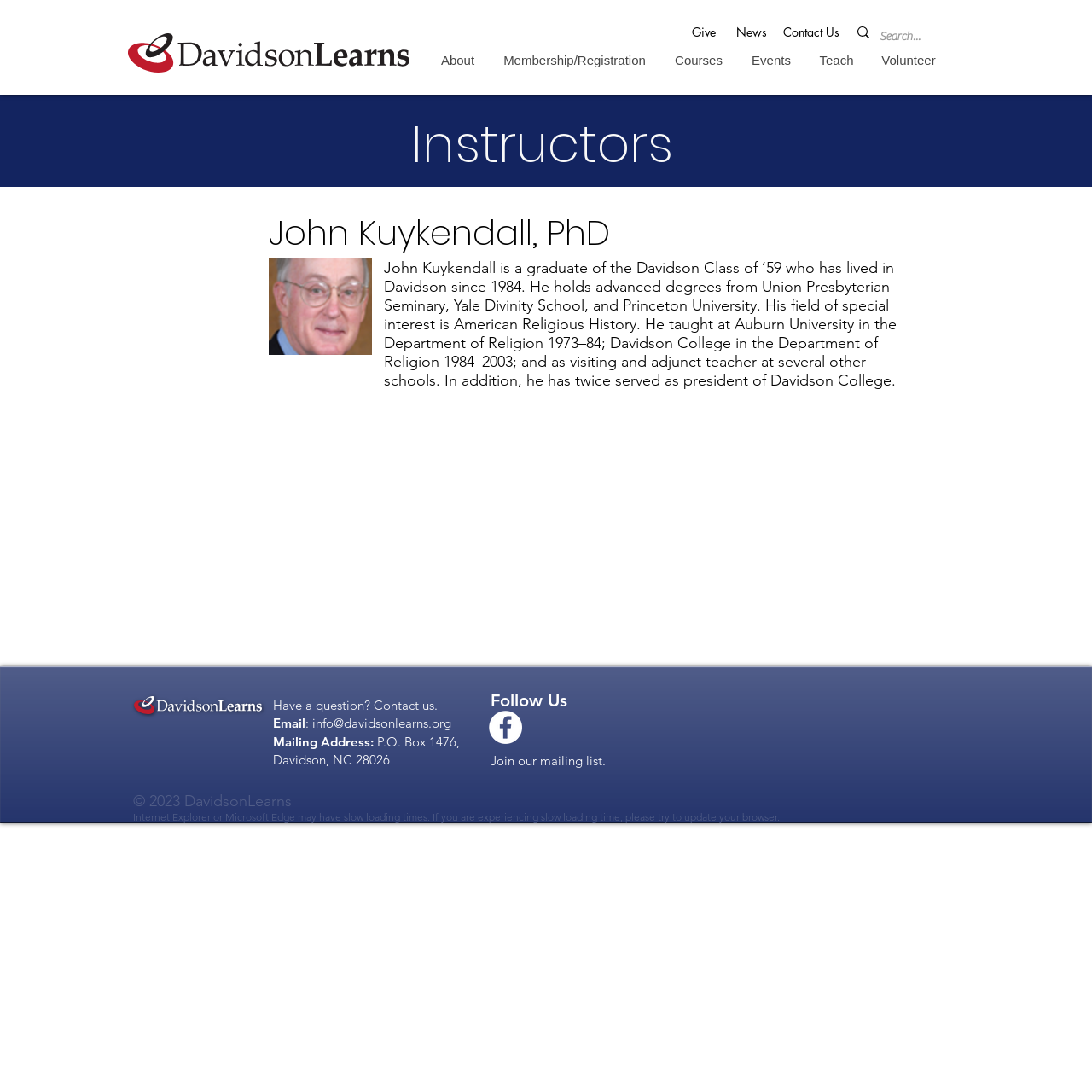Identify the bounding box coordinates of the element that should be clicked to fulfill this task: "Contact us". The coordinates should be provided as four float numbers between 0 and 1, i.e., [left, top, right, bottom].

[0.712, 0.02, 0.774, 0.038]